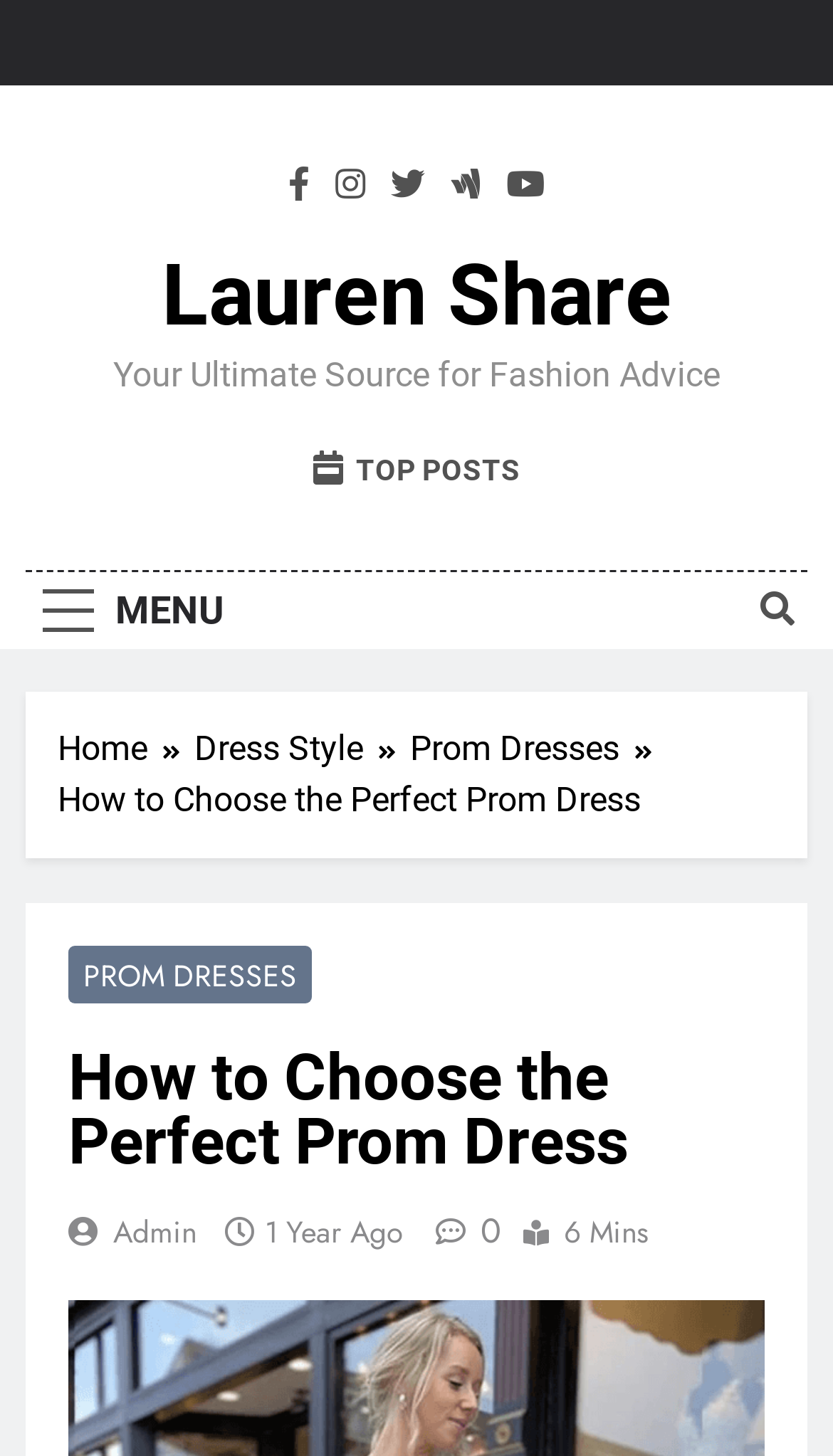Given the webpage screenshot and the description, determine the bounding box coordinates (top-left x, top-left y, bottom-right x, bottom-right y) that define the location of the UI element matching this description: admin

[0.136, 0.831, 0.236, 0.861]